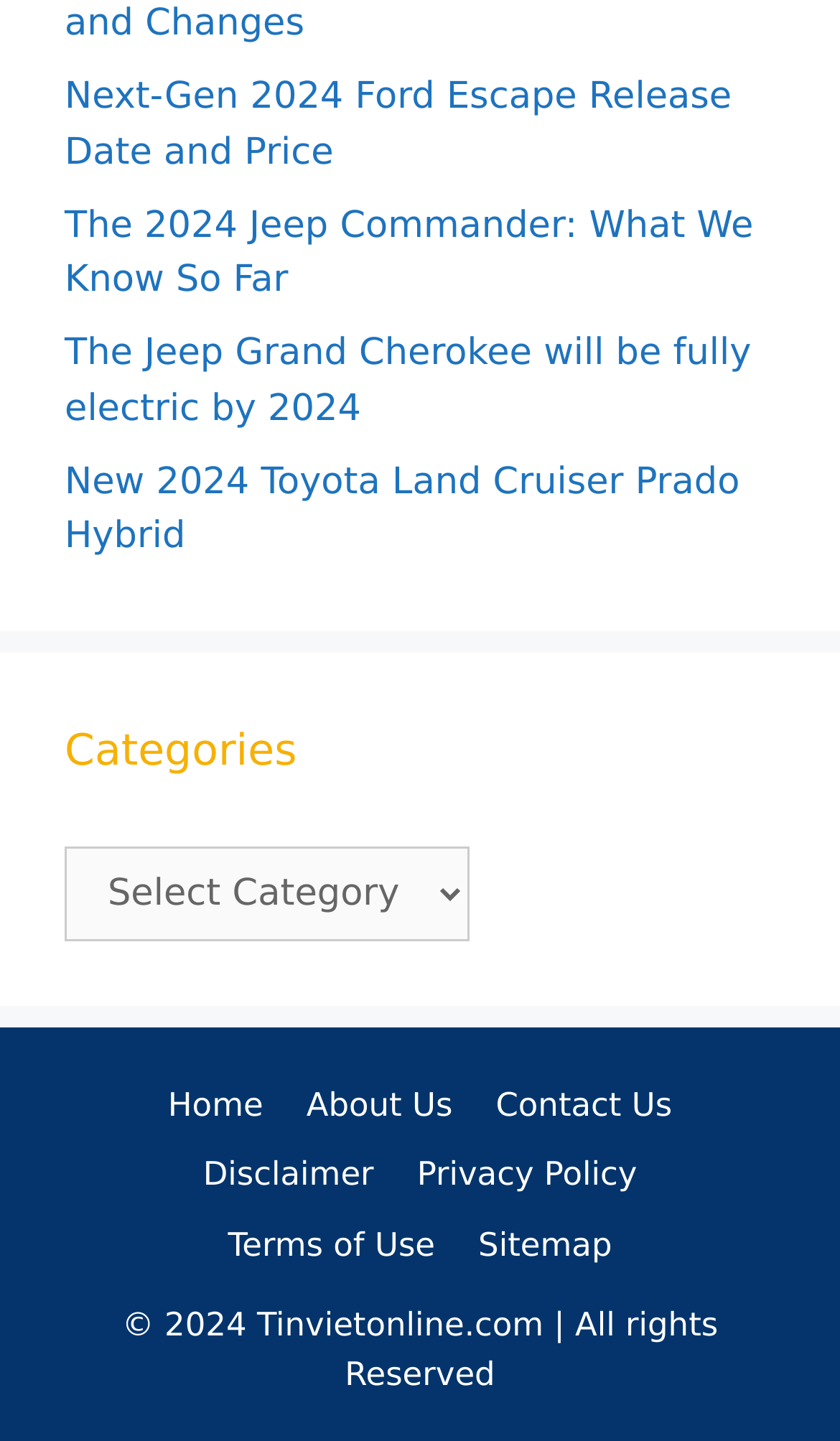Find the bounding box coordinates of the area to click in order to follow the instruction: "Select a category".

[0.077, 0.587, 0.559, 0.653]